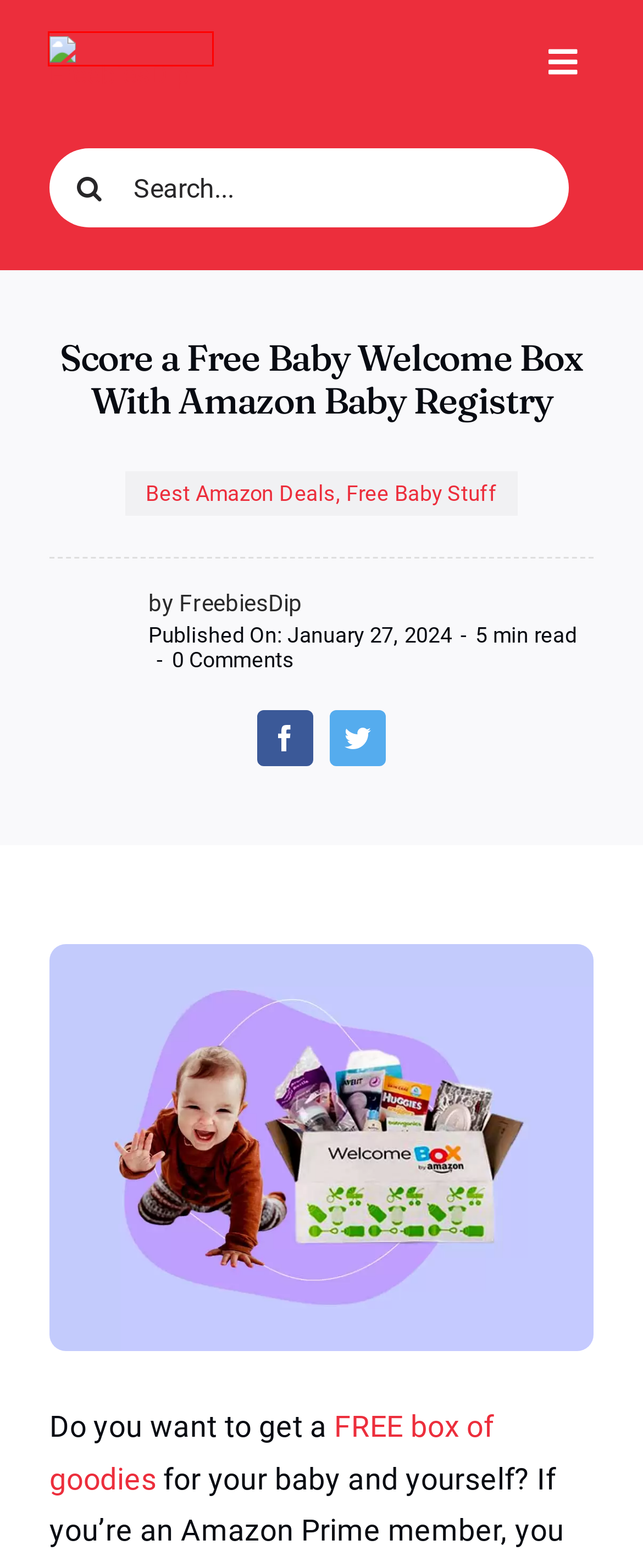You are provided with a screenshot of a webpage containing a red rectangle bounding box. Identify the webpage description that best matches the new webpage after the element in the bounding box is clicked. Here are the potential descriptions:
A. Aquaphor Baby Healing Ointment
B. FreebiesDip: Free Stuff, Freebies and Free Samples
C. SiriusXM Exclusive - Unlock 3 Months of Ad-Free Music!
D. Best Amazon Deals
E. Daily Goodie Box - Free Sample Box!
F. Free Baby Stuff - Free Baby Samples and Freebies
G. Win an Amazon Gift Card - Sweden
H. FreebiesDip Welcomes Your Contribution!

B